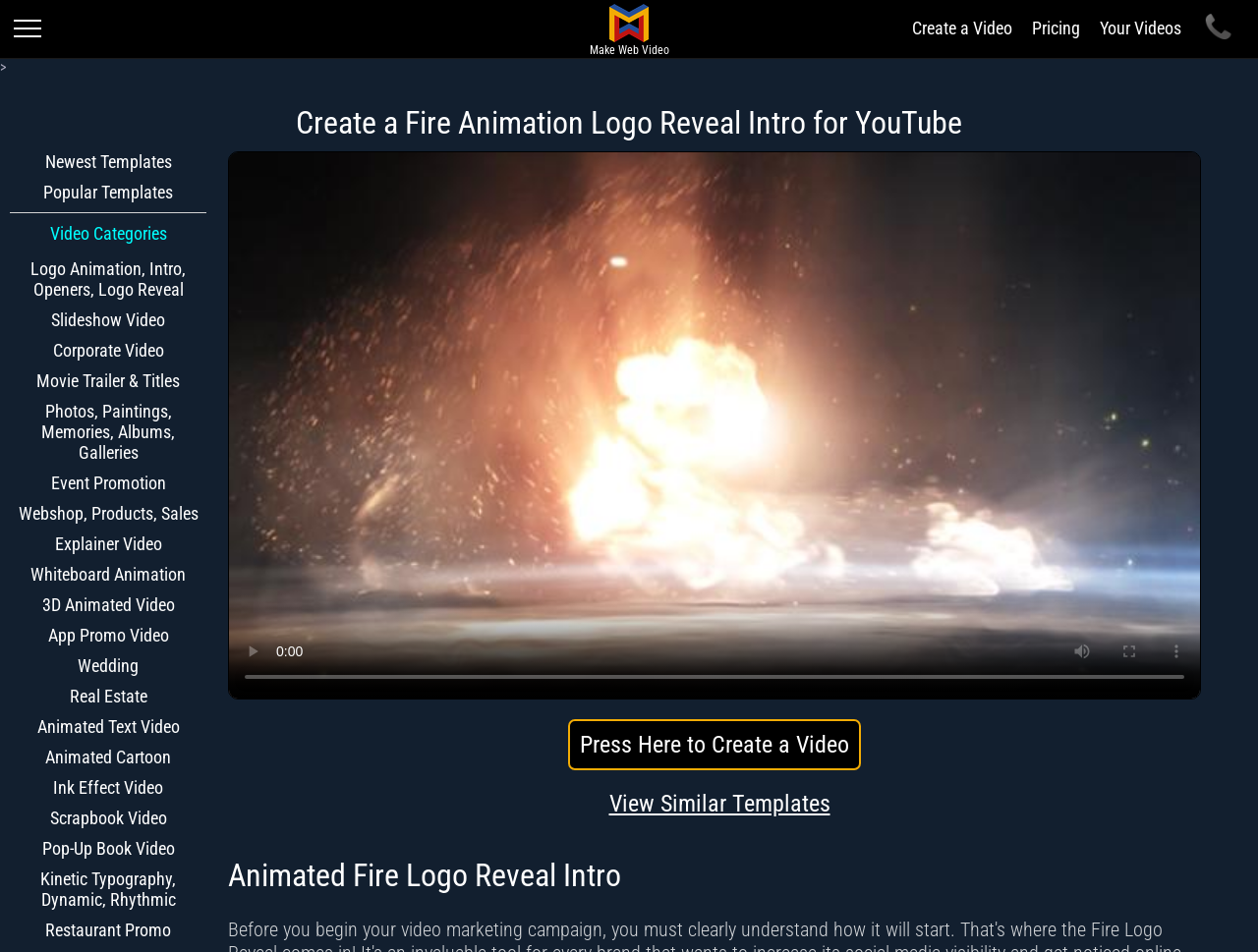Please find the bounding box coordinates of the element that needs to be clicked to perform the following instruction: "View Similar Templates". The bounding box coordinates should be four float numbers between 0 and 1, represented as [left, top, right, bottom].

[0.484, 0.834, 0.66, 0.857]